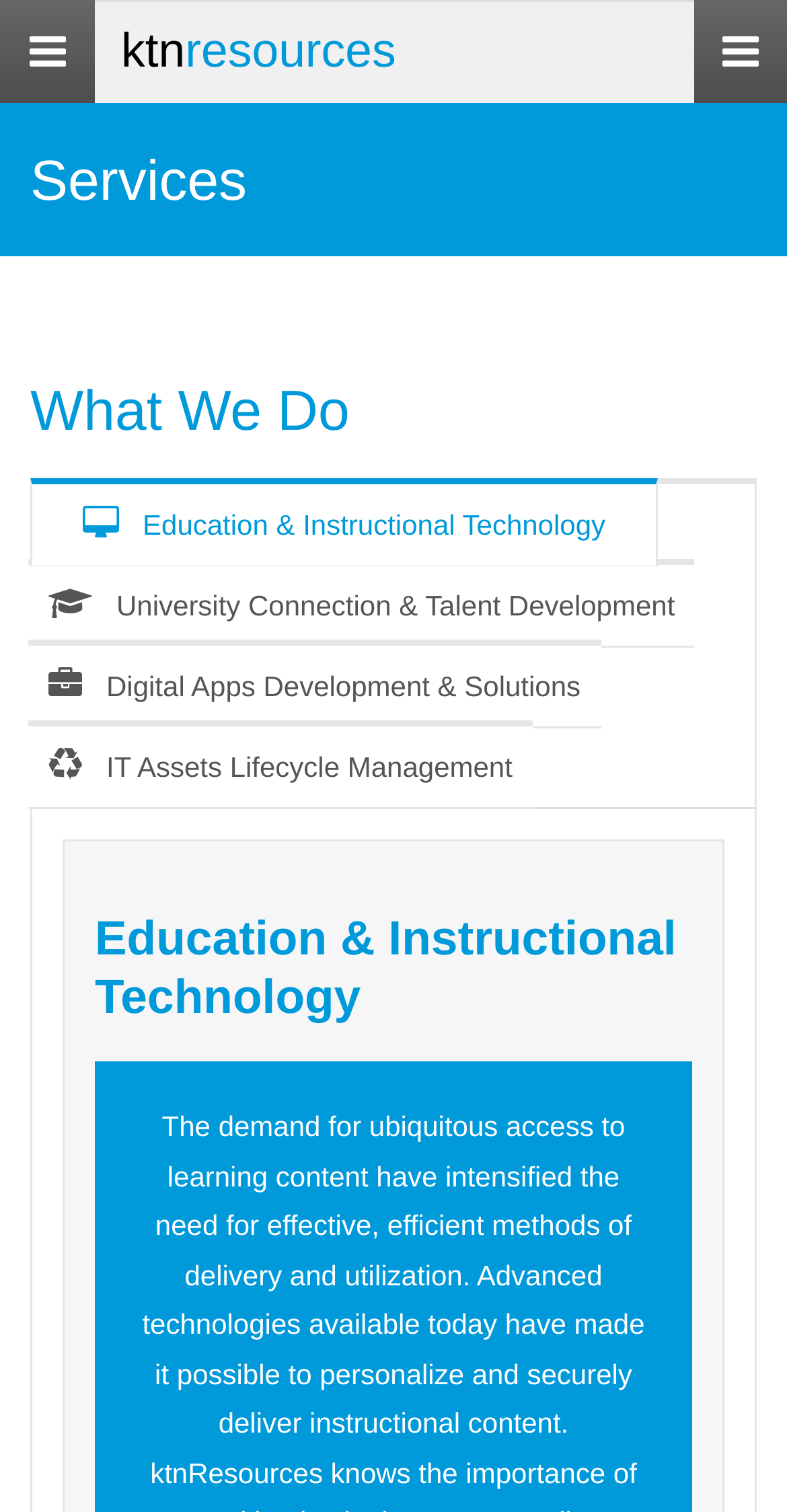Explain the webpage's layout and main content in detail.

The webpage is about ktnResources, inc, a company that provides various services. At the top left corner, there is a button to toggle navigation. Next to it, on the top center, is a link to the company's name, "ktnresources". 

Below the top navigation section, there are two headings, "Services" and "What We Do", positioned side by side, with "Services" on the left and "What We Do" on the right. 

Under the "What We Do" heading, there are four links, each with an icon, that describe the company's services. These links are stacked vertically, with "Education & Instructional Technology" at the top, followed by "University Connection & Talent Development", then "Digital Apps Development & Solutions", and finally "IT Assets Lifecycle Management" at the bottom. 

Further down the page, there is another heading, "Education & Instructional Technology", which is likely a subheading or a section title.